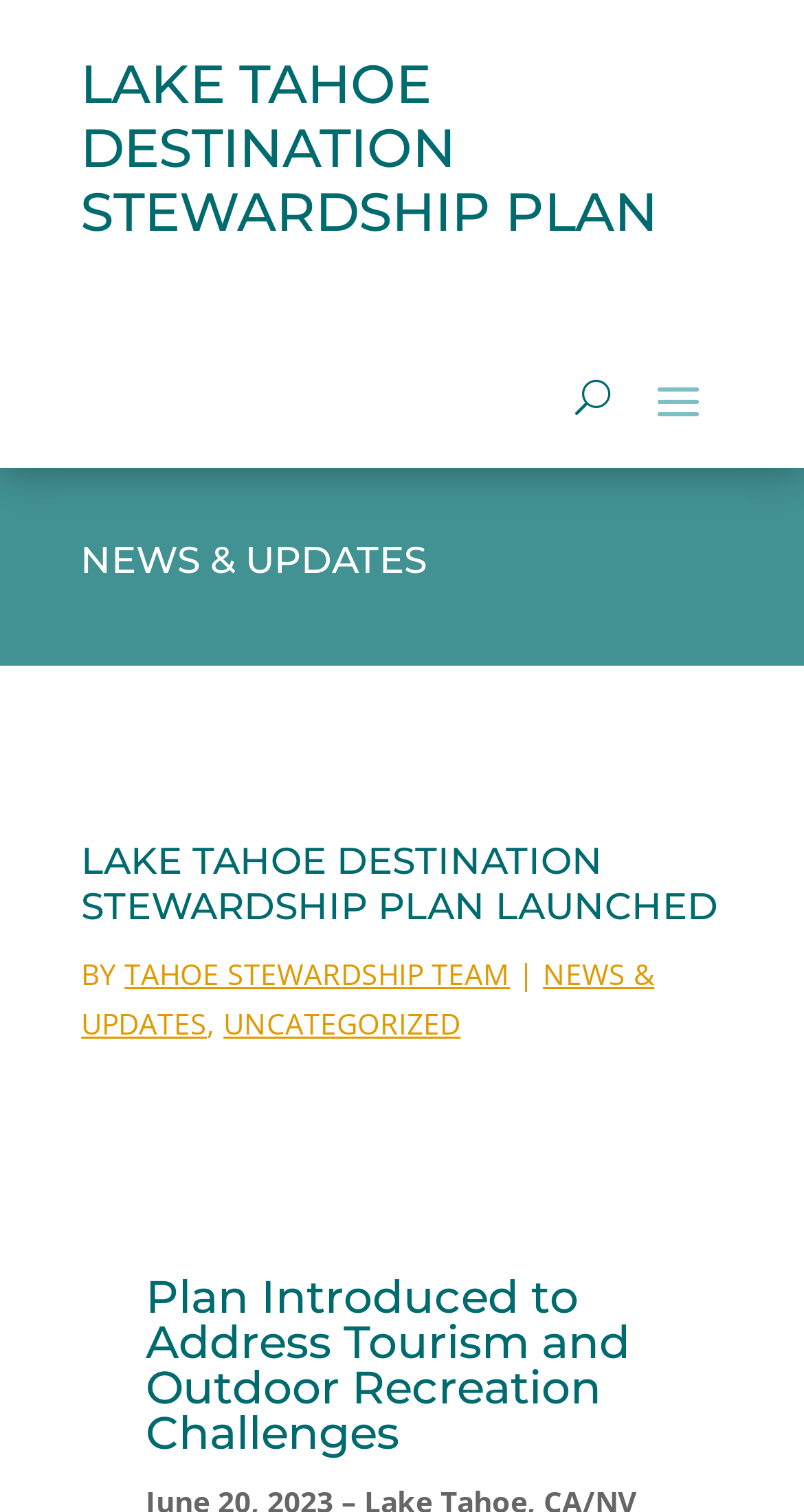Who is the author of the latest article?
From the details in the image, answer the question comprehensively.

I found the author of the latest article by looking at the text near the heading 'LAKE TAHOE DESTINATION STEWARDSHIP PLAN LAUNCHED'. The text 'BY' is followed by a link 'TAHOE STEWARDSHIP TEAM', which suggests that it is the author of the latest article.